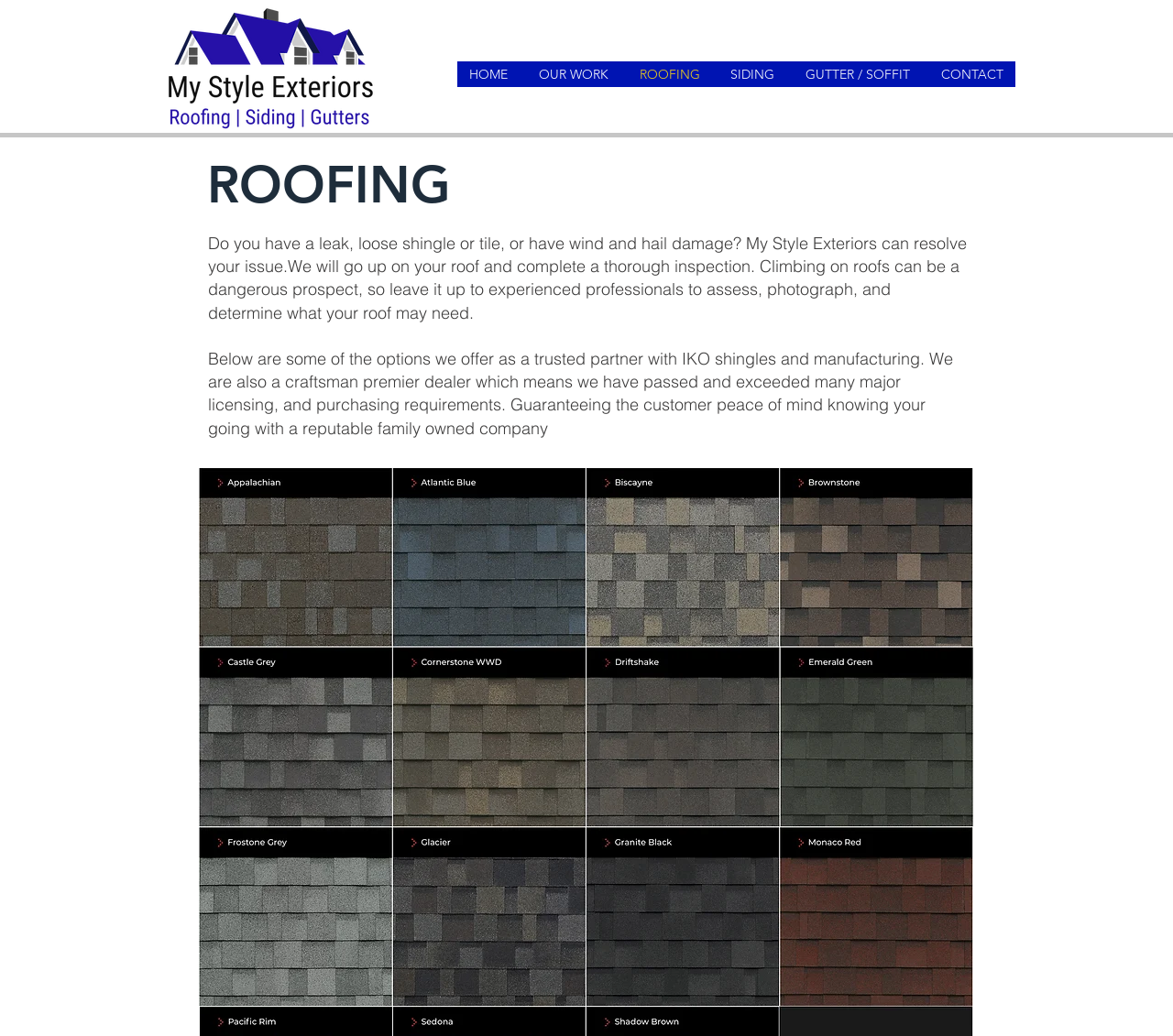Explain the webpage in detail.

The webpage is about ROOFING services provided by My Style Exteriors. At the top left corner, there is a logo image. Below the logo, a navigation menu is situated, spanning across the top of the page, containing links to different sections of the website, including HOME, OUR WORK, ROOFING, SIDING, GUTTER / SOFFIT, and CONTACT.

The main content of the page is divided into two sections. The first section has a heading "ROOFING" and a paragraph of text that describes the roofing services offered by My Style Exteriors, including roof inspections and repairs. This section is located below the navigation menu and takes up most of the page's width.

The second section is located below the first section and describes the options offered by My Style Exteriors as a trusted partner with IKO shingles and manufacturing. This section is also a paragraph of text and is positioned below the first section, taking up a similar width.